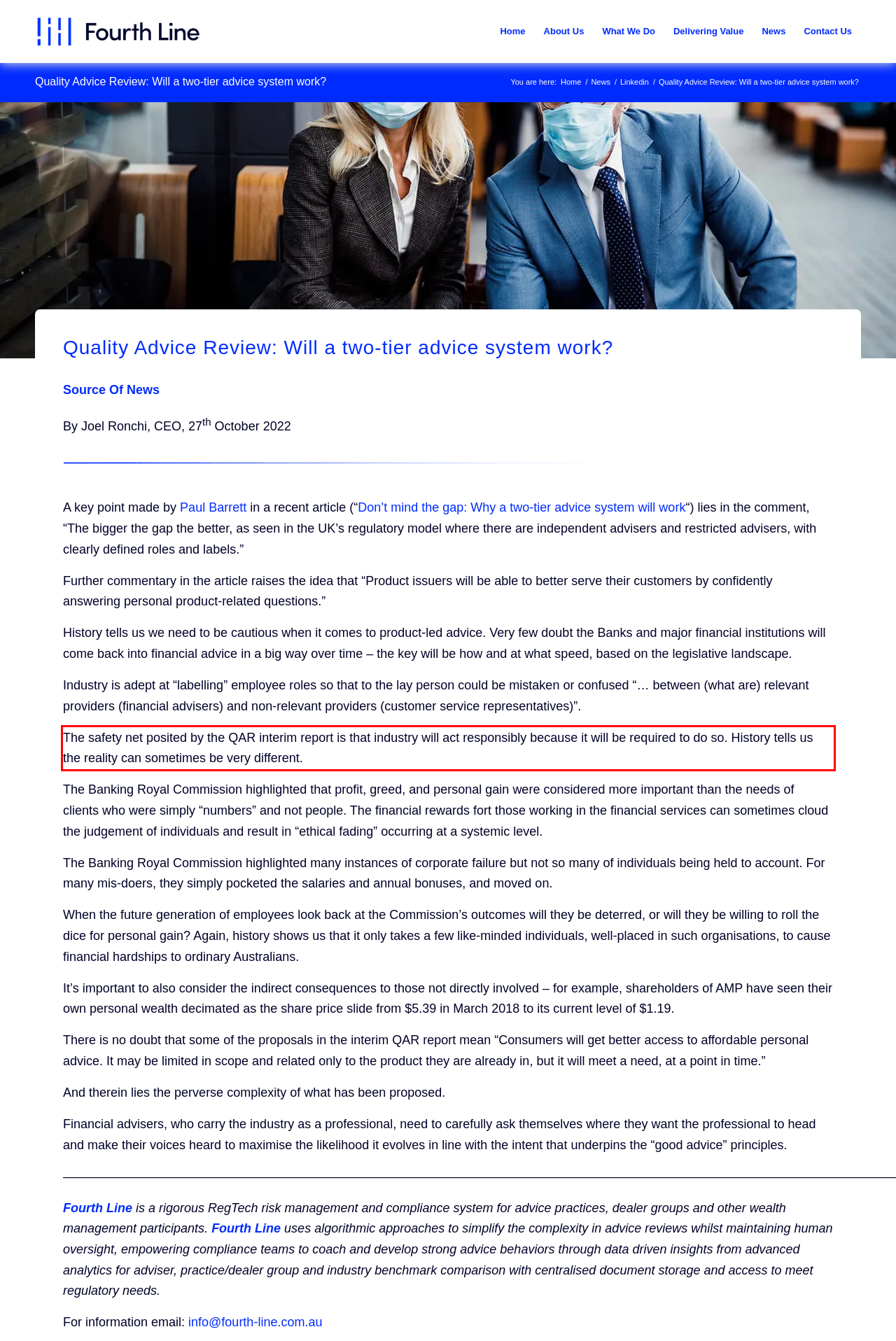Given a screenshot of a webpage containing a red rectangle bounding box, extract and provide the text content found within the red bounding box.

The safety net posited by the QAR interim report is that industry will act responsibly because it will be required to do so. History tells us the reality can sometimes be very different.